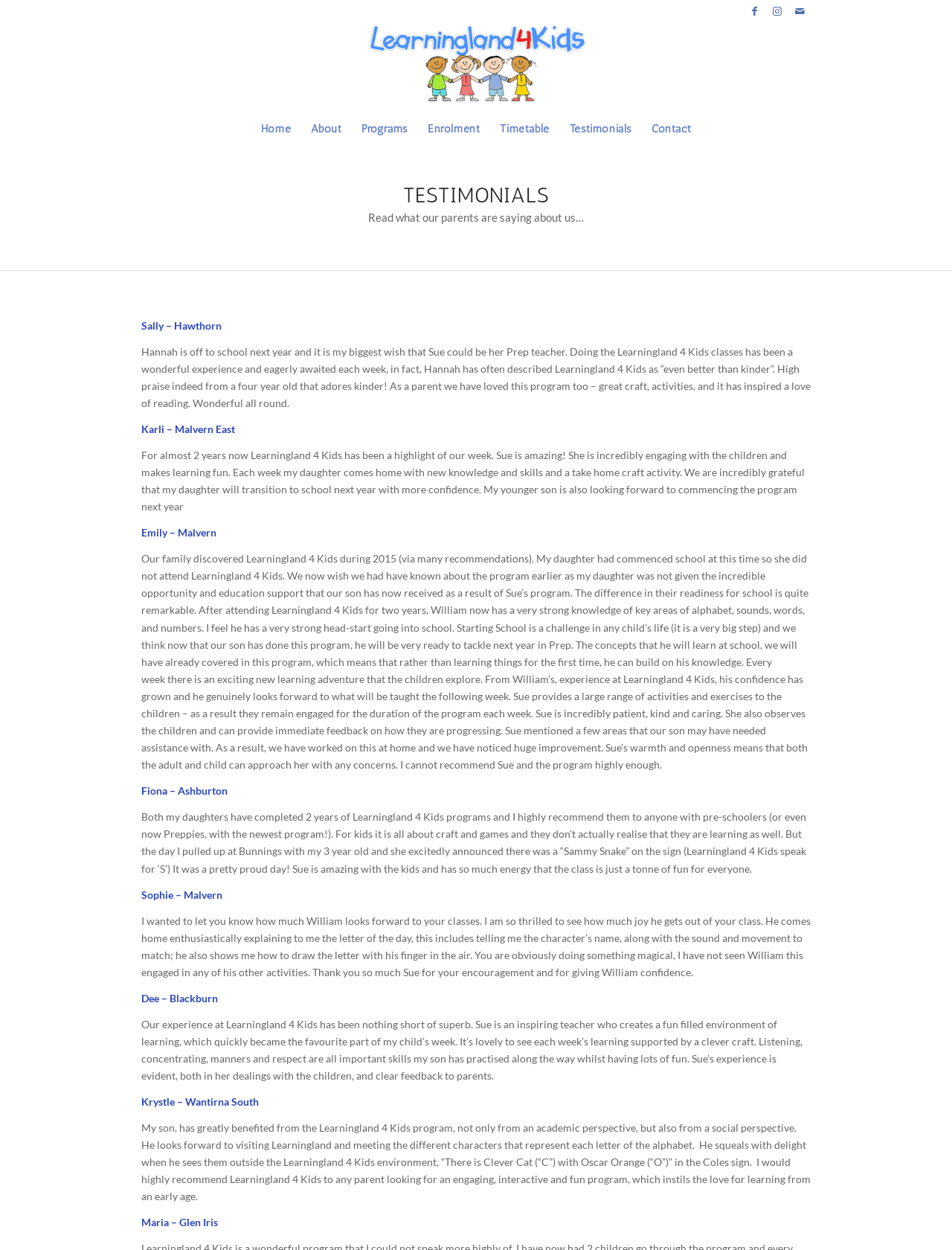What is the name of the program mentioned?
Please look at the screenshot and answer using one word or phrase.

Learningland 4 Kids